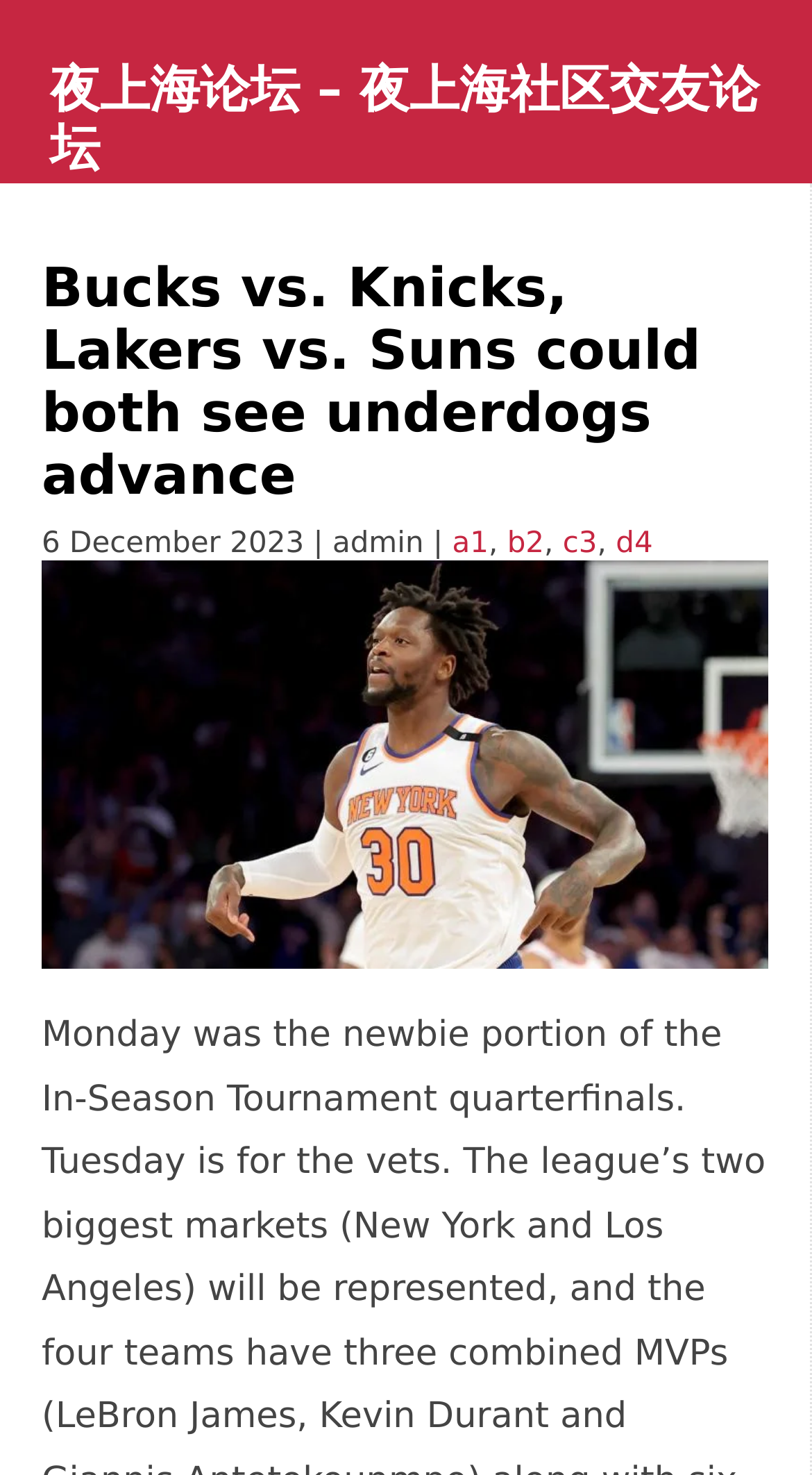Use a single word or phrase to answer this question: 
How many sections are in the header?

2